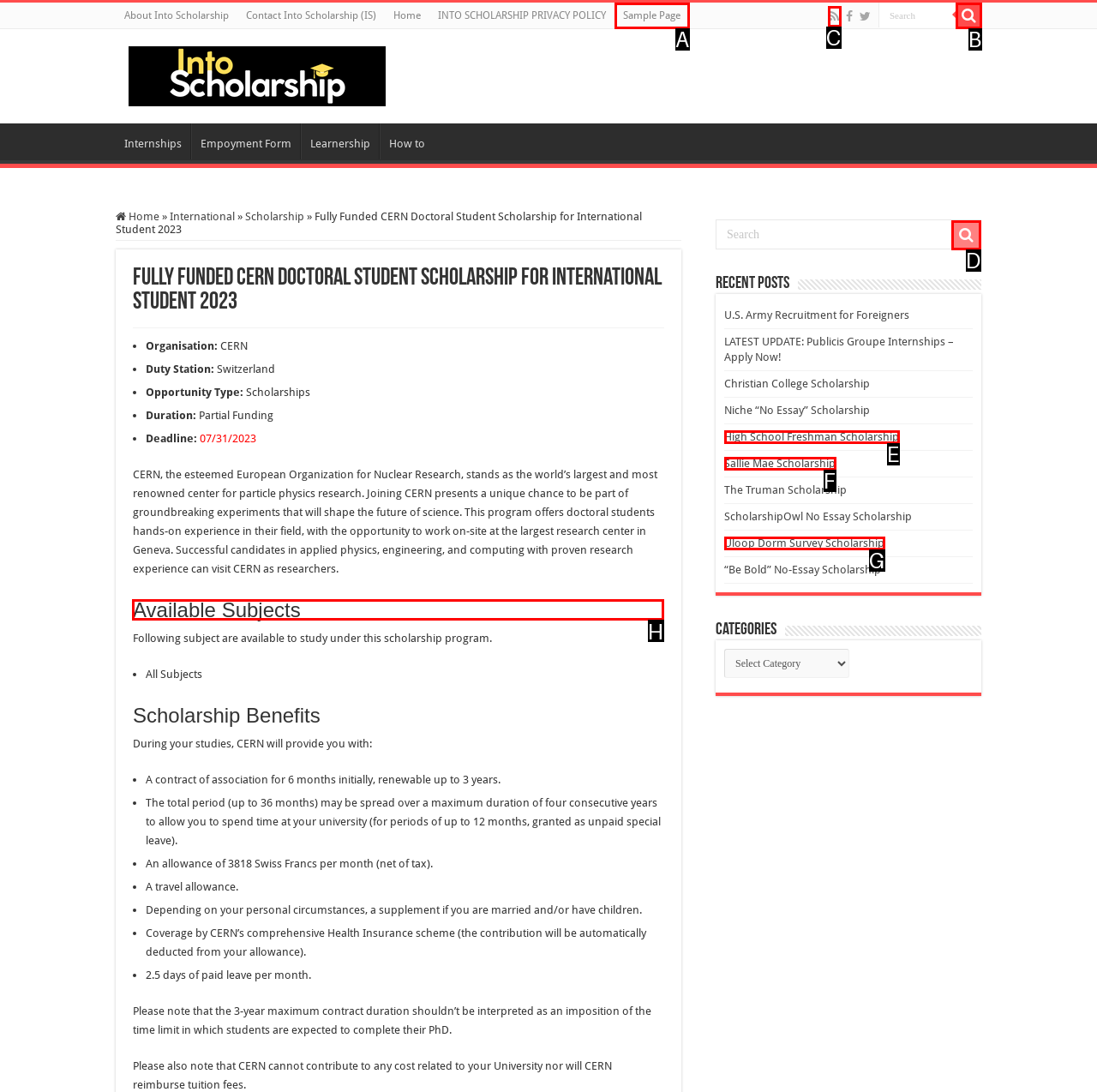Choose the letter of the option that needs to be clicked to perform the task: Learn about available subjects. Answer with the letter.

H